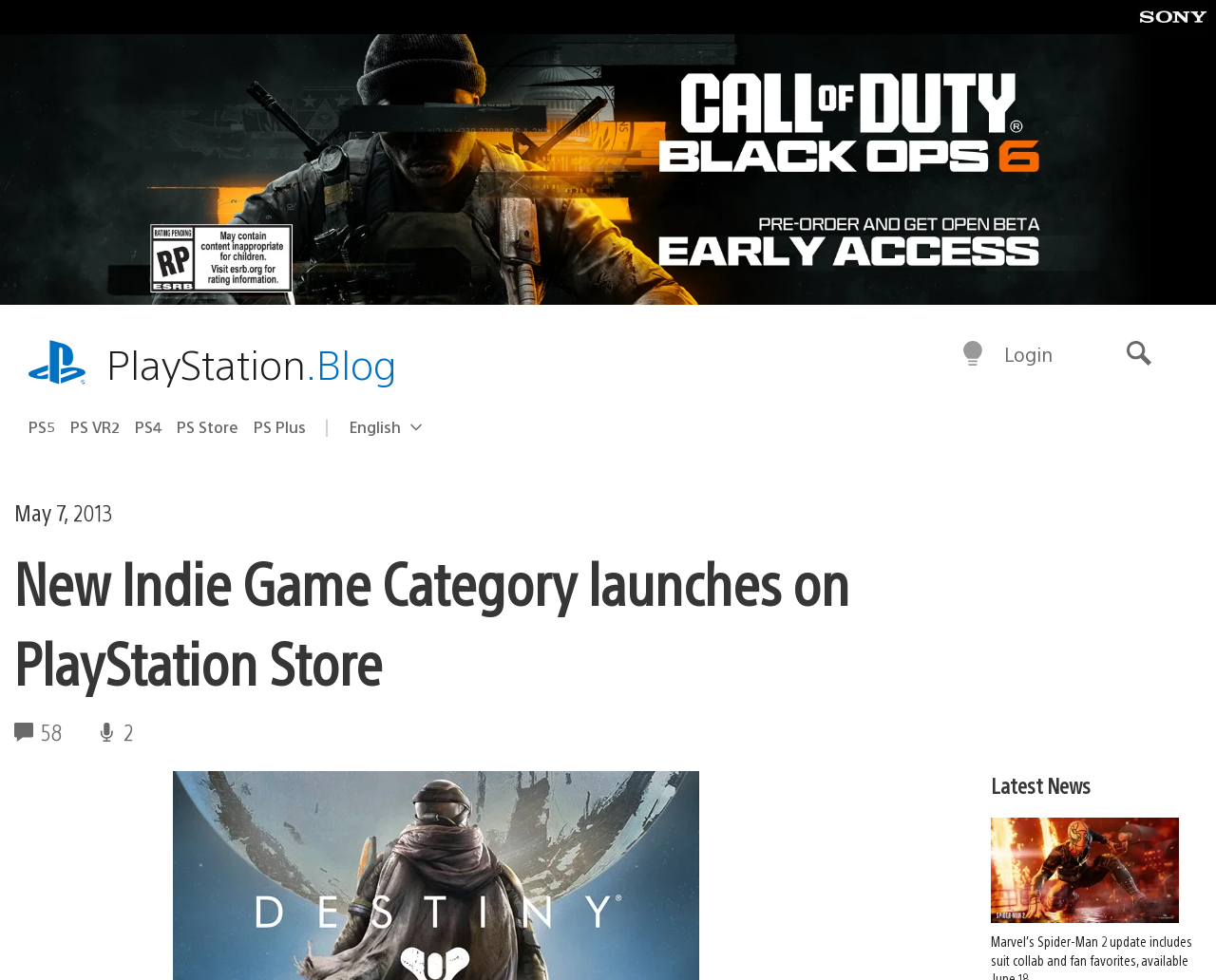What is the category of games mentioned in the post?
Please answer using one word or phrase, based on the screenshot.

Indie Game